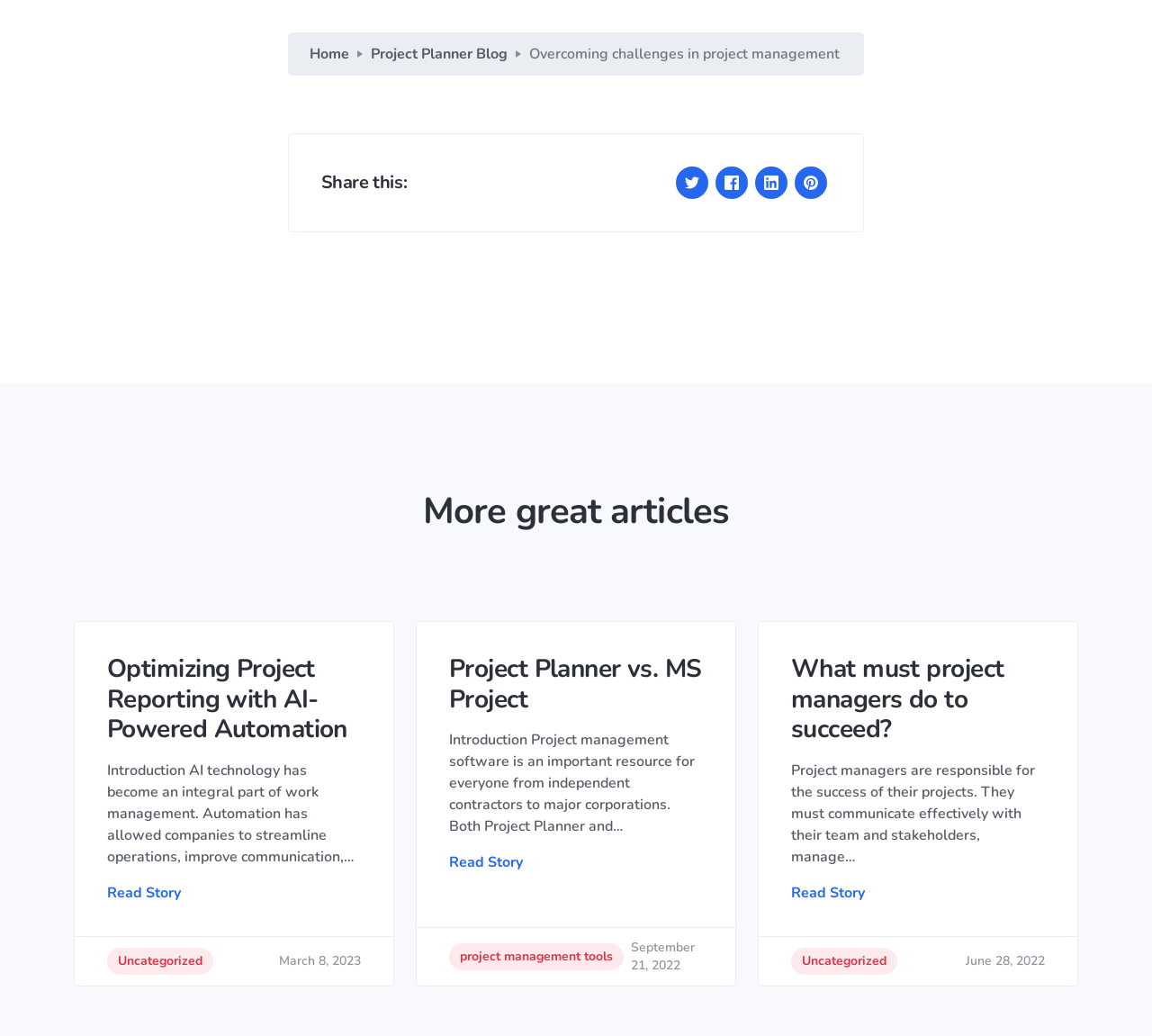Observe the image and answer the following question in detail: How many 'Read Story' links are there?

There are three 'Read Story' links, each corresponding to an article, namely 'Optimizing Project Reporting with AI-Powered Automation', 'Project Planner vs. MS Project', and 'What must project managers do to succeed?'.